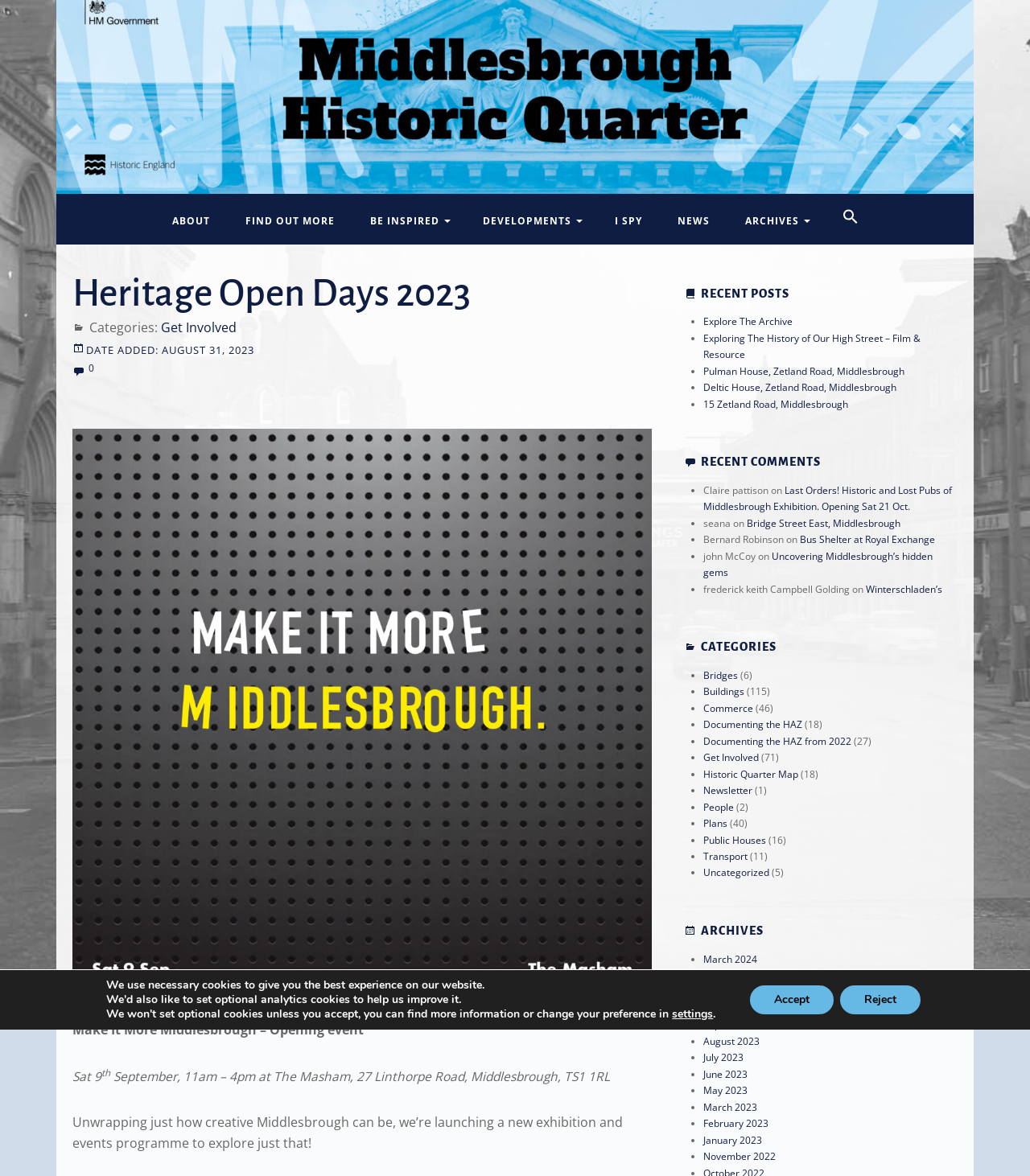Find the bounding box coordinates for the area that should be clicked to accomplish the instruction: "Toggle the table of content".

None